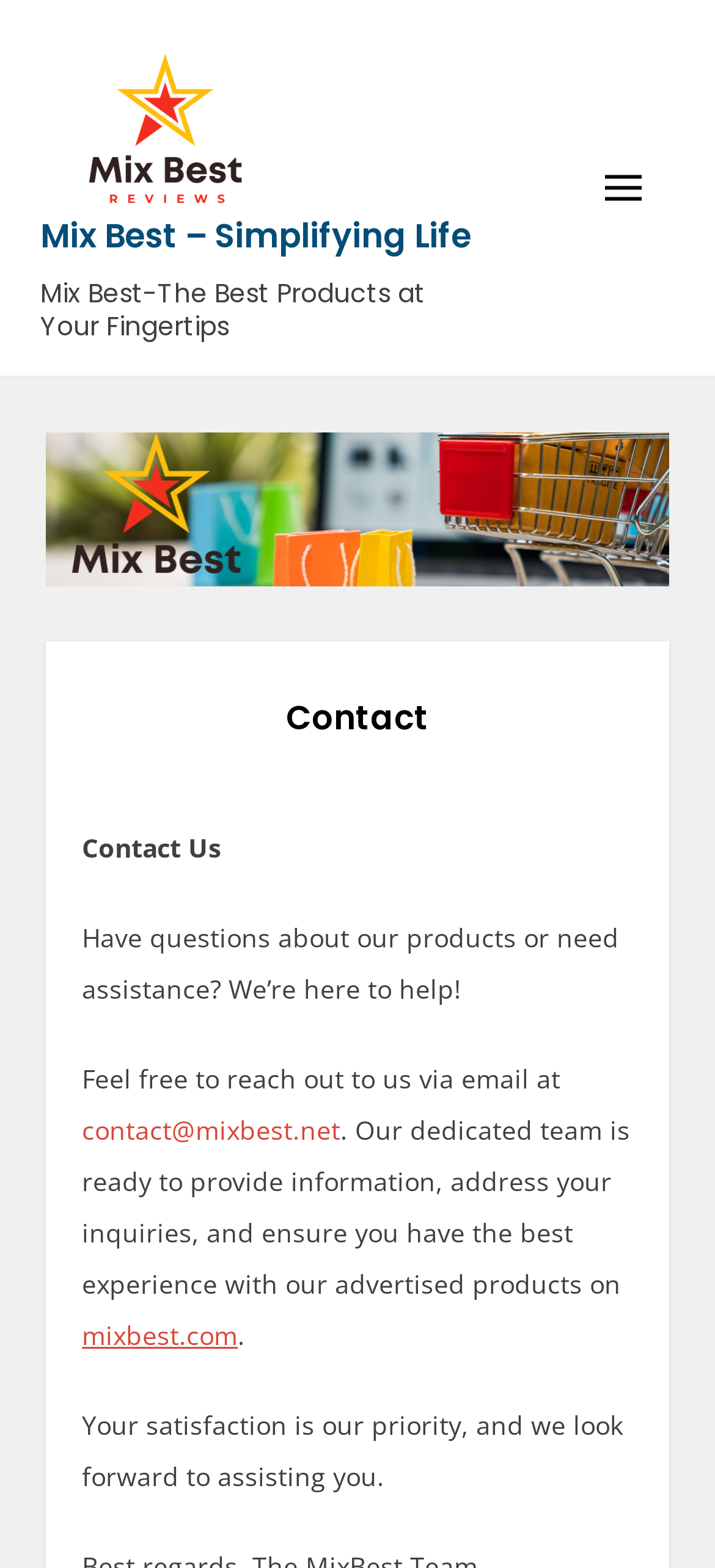Provide an in-depth caption for the elements present on the webpage.

The webpage is a contact page for Mix Best, a company that simplifies life by providing the best products. At the top left, there is a link to "Mix Best Reviews" accompanied by an image. Next to it, there is a link to the company's main page, "Mix Best – Simplifying Life". Below these links, there is a static text that describes the company's mission, "Mix Best-The Best Products at Your Fingertips".

On the right side of the page, there is a button that contains a header with the title "Contact". Below the header, there are several paragraphs of text that explain the purpose of the contact page. The text states that the company is available to answer questions and provide assistance with their products. It also provides an email address, "contact@mixbest.net", where customers can reach out to the company. Additionally, there is a link to the company's website, "mixbest.com", where customers can find more information about their products. The text concludes by stating that customer satisfaction is the company's priority, and they look forward to assisting them.